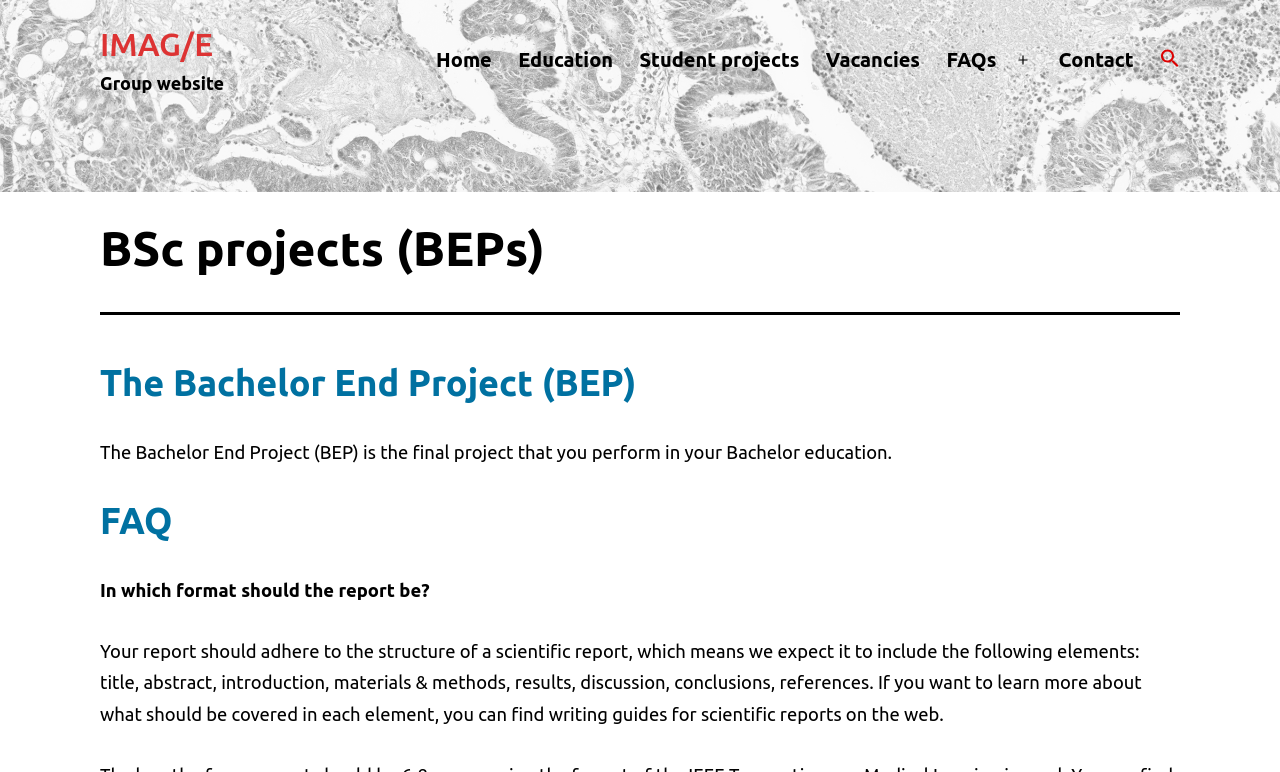What is the Bachelor End Project (BEP)? Observe the screenshot and provide a one-word or short phrase answer.

Final project in Bachelor education